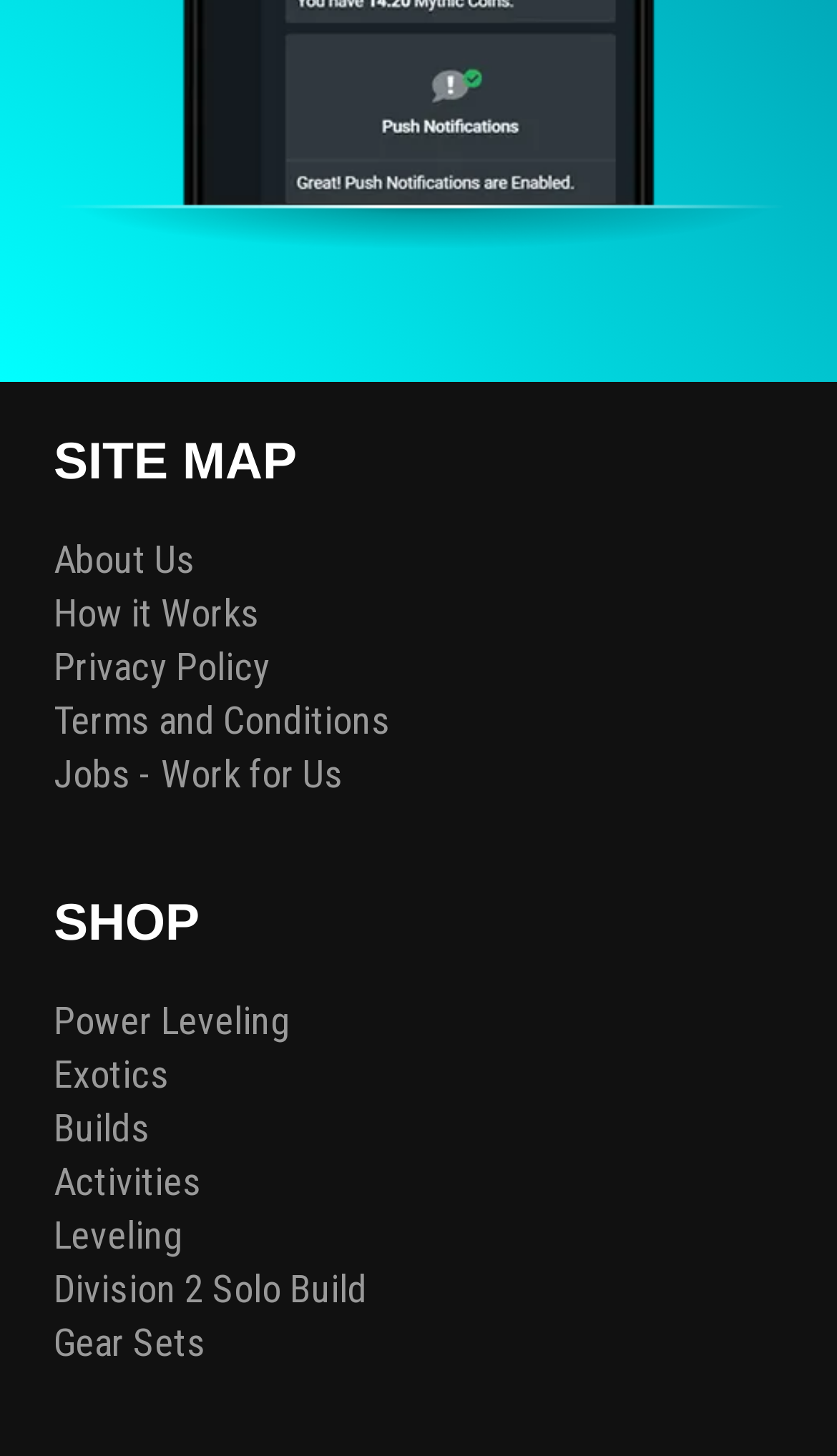What is the last link under the 'SHOP' heading?
Answer with a single word or short phrase according to what you see in the image.

Gear Sets